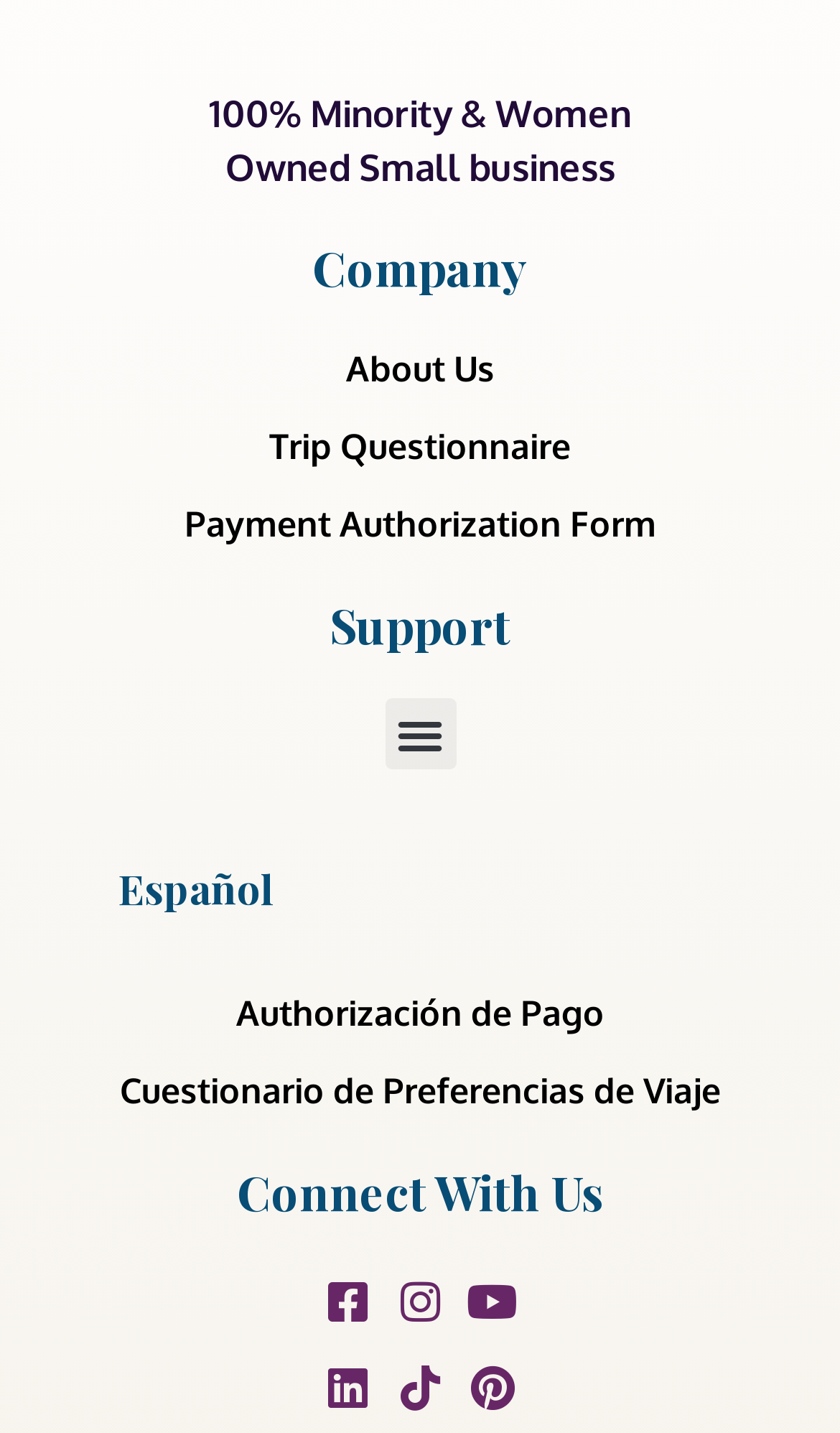Determine the bounding box coordinates of the clickable element to complete this instruction: "Click on About Us". Provide the coordinates in the format of four float numbers between 0 and 1, [left, top, right, bottom].

[0.412, 0.243, 0.588, 0.273]